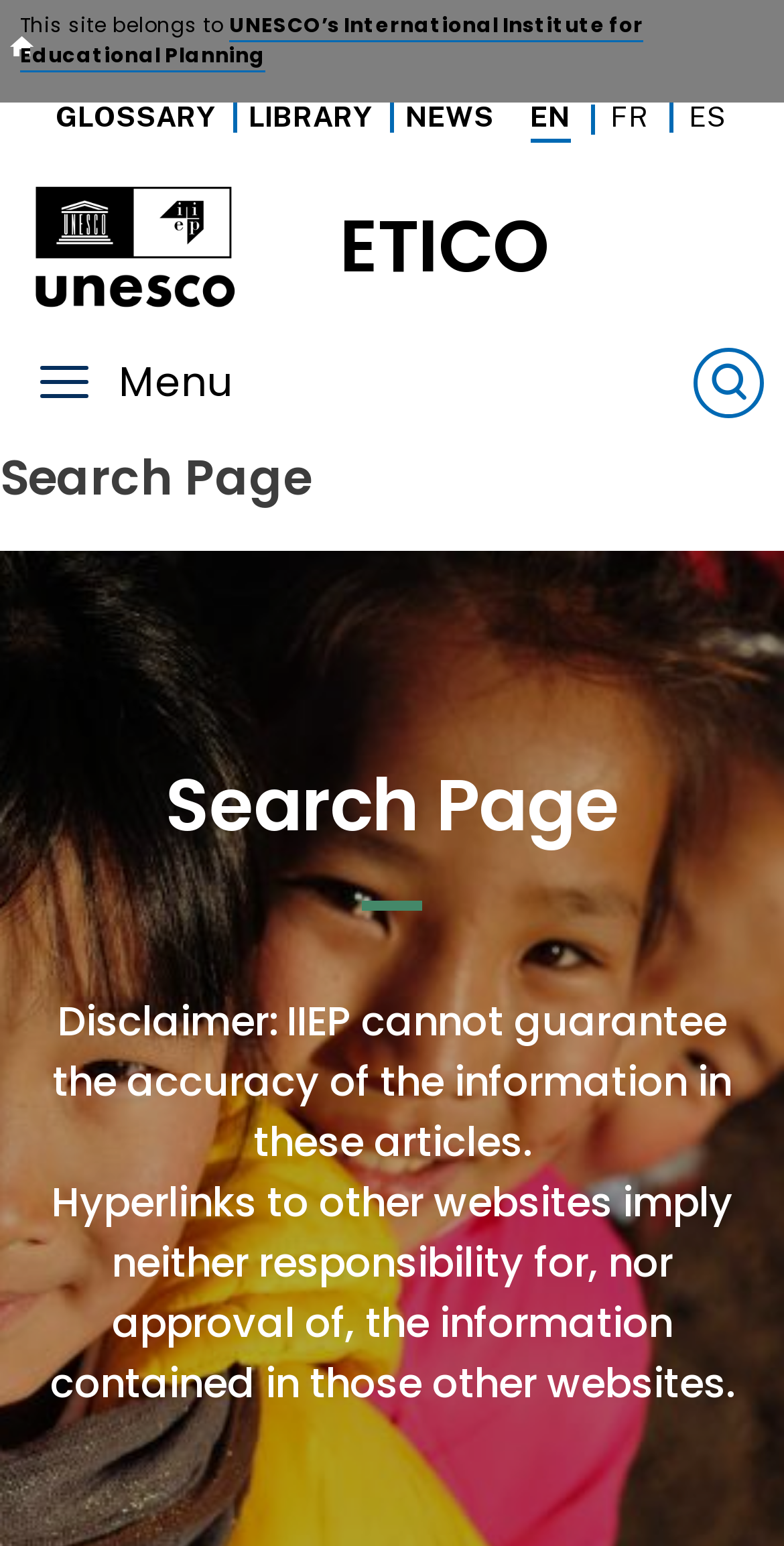Identify the bounding box coordinates of the clickable region necessary to fulfill the following instruction: "Go to the GLOSSARY page". The bounding box coordinates should be four float numbers between 0 and 1, i.e., [left, top, right, bottom].

[0.071, 0.062, 0.276, 0.09]